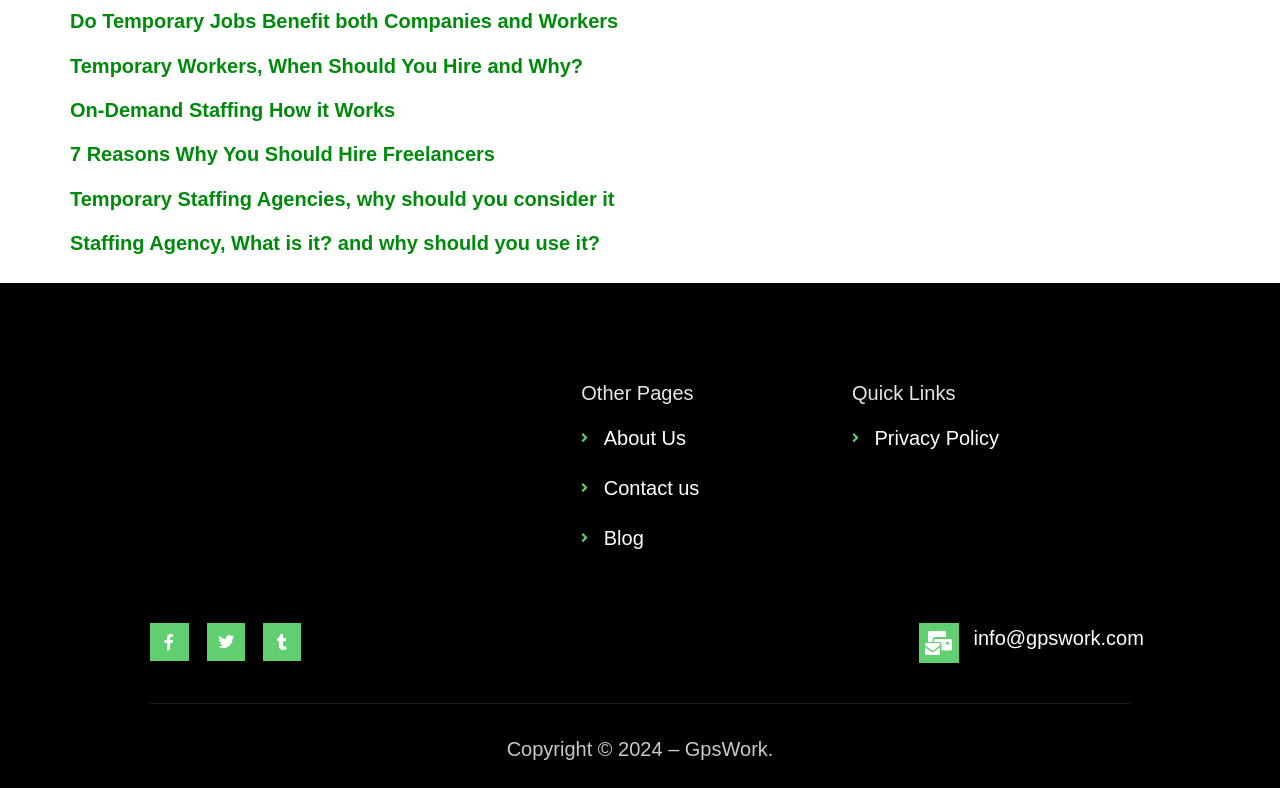Extract the bounding box coordinates of the UI element described: "On-Demand Staffing How it Works". Provide the coordinates in the format [left, top, right, bottom] with values ranging from 0 to 1.

[0.055, 0.126, 0.309, 0.154]